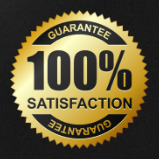Give a one-word or phrase response to the following question: What is the color of the seal?

Gold